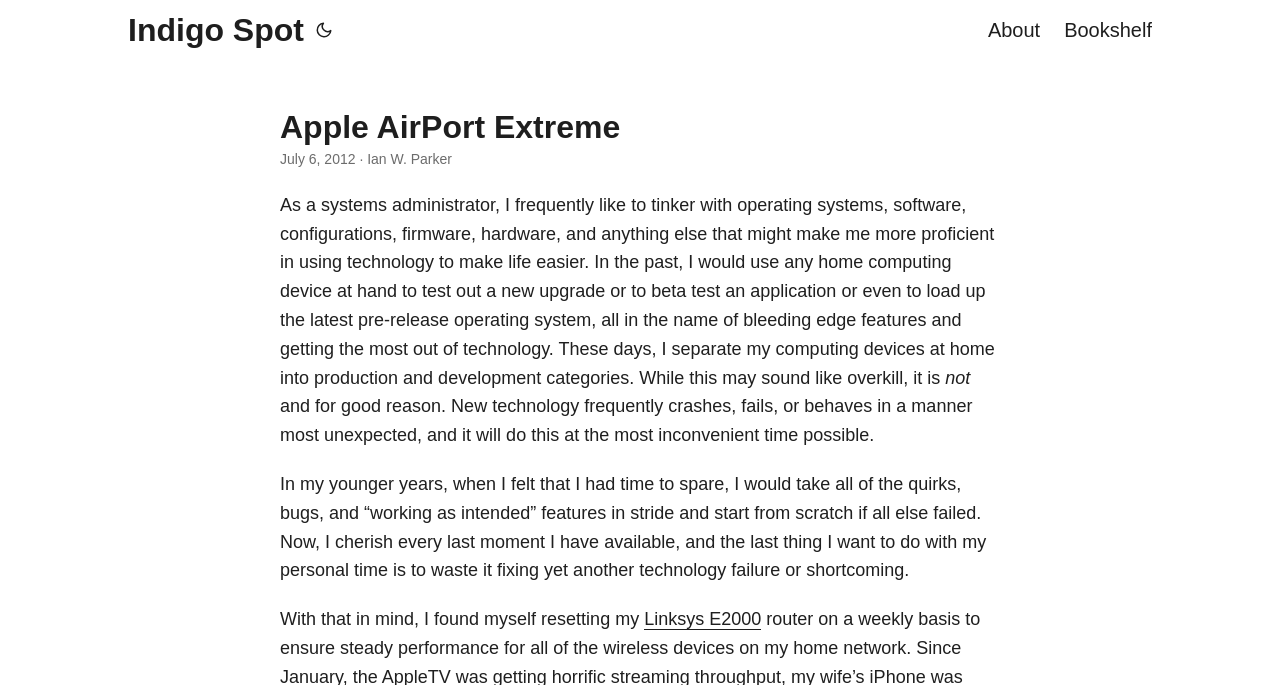From the webpage screenshot, identify the region described by About. Provide the bounding box coordinates as (top-left x, top-left y, bottom-right x, bottom-right y), with each value being a floating point number between 0 and 1.

[0.772, 0.0, 0.813, 0.088]